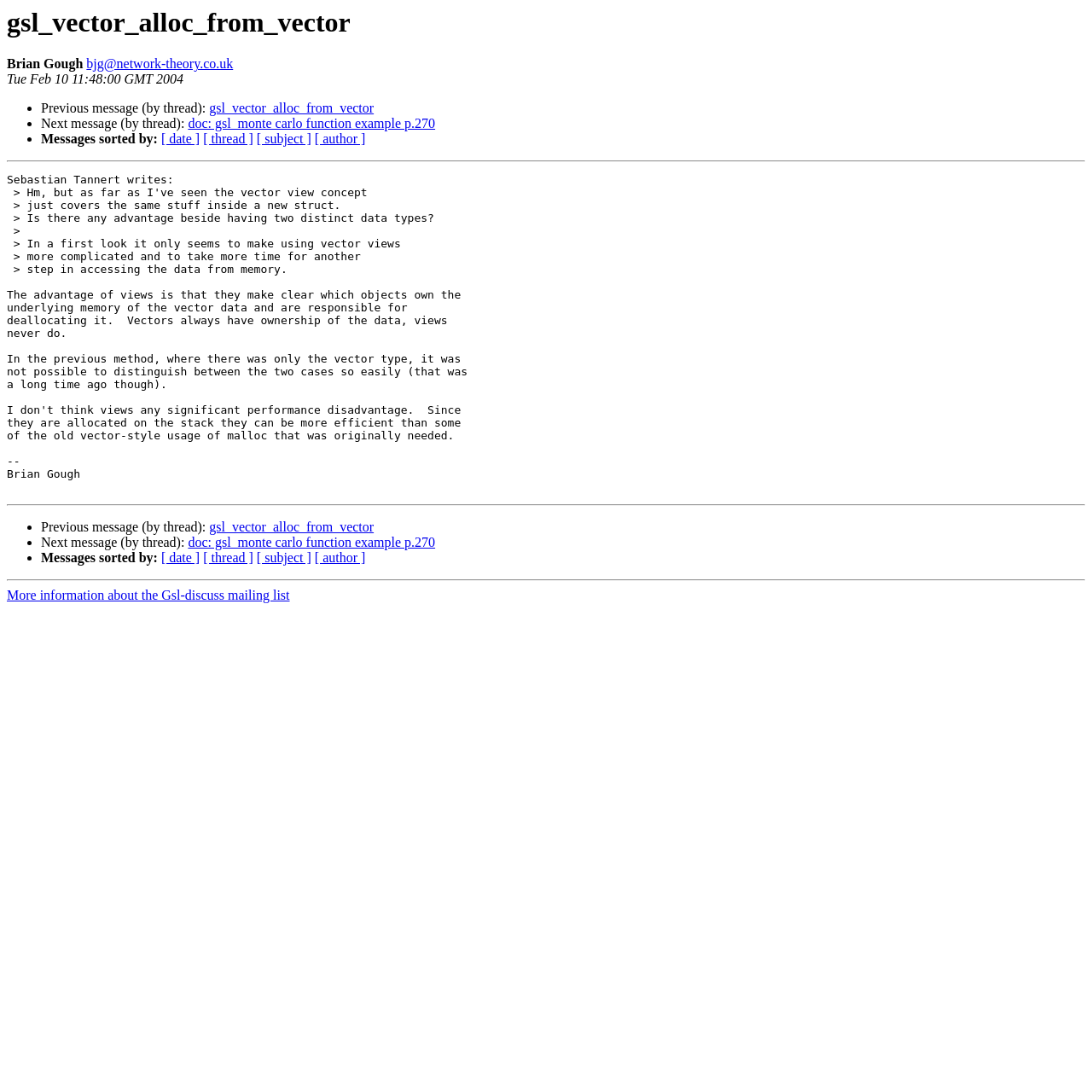Calculate the bounding box coordinates of the UI element given the description: "[ subject ]".

[0.235, 0.121, 0.285, 0.134]